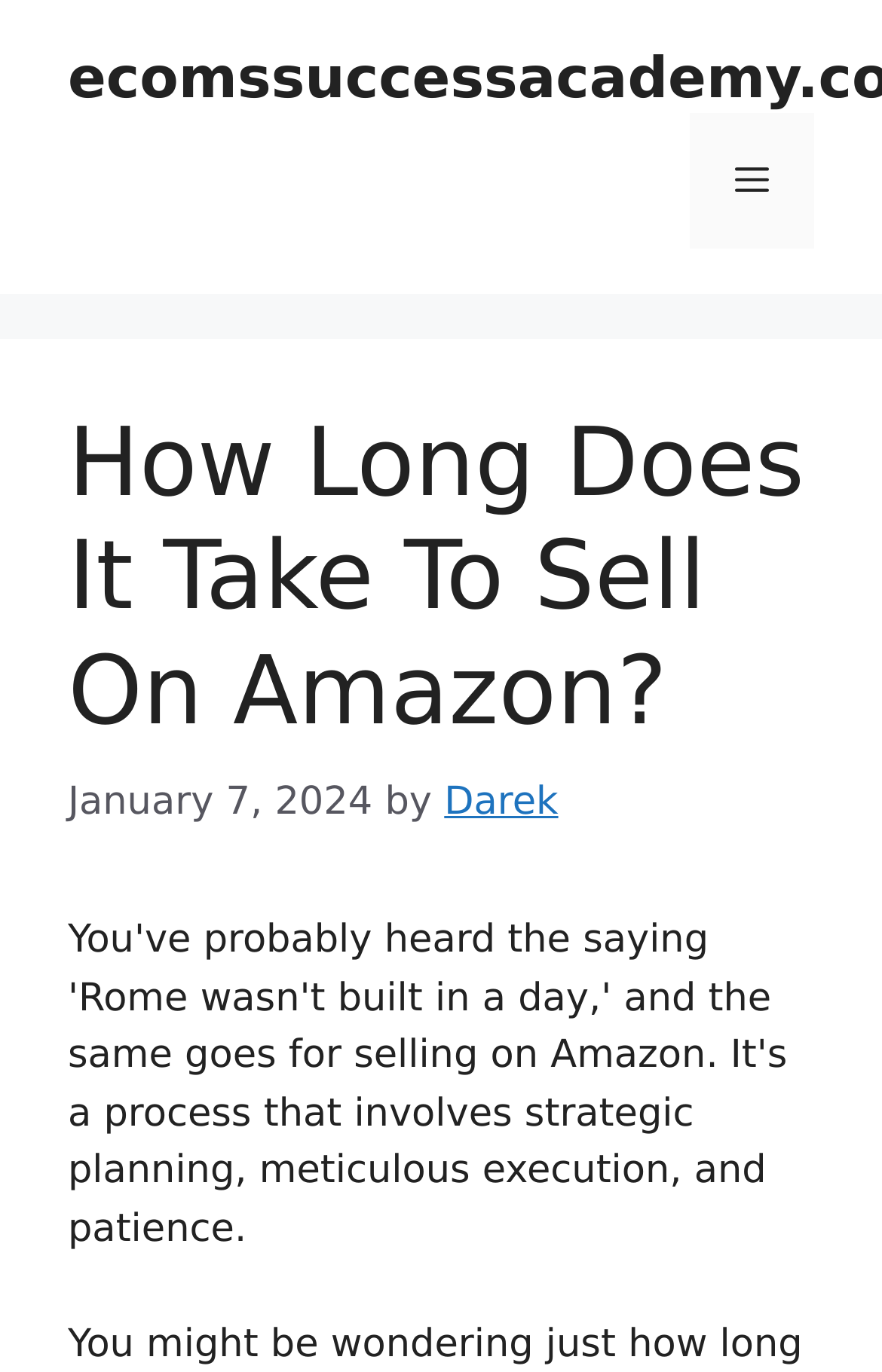Provide the bounding box coordinates of the UI element this sentence describes: "Menu".

[0.782, 0.082, 0.923, 0.181]